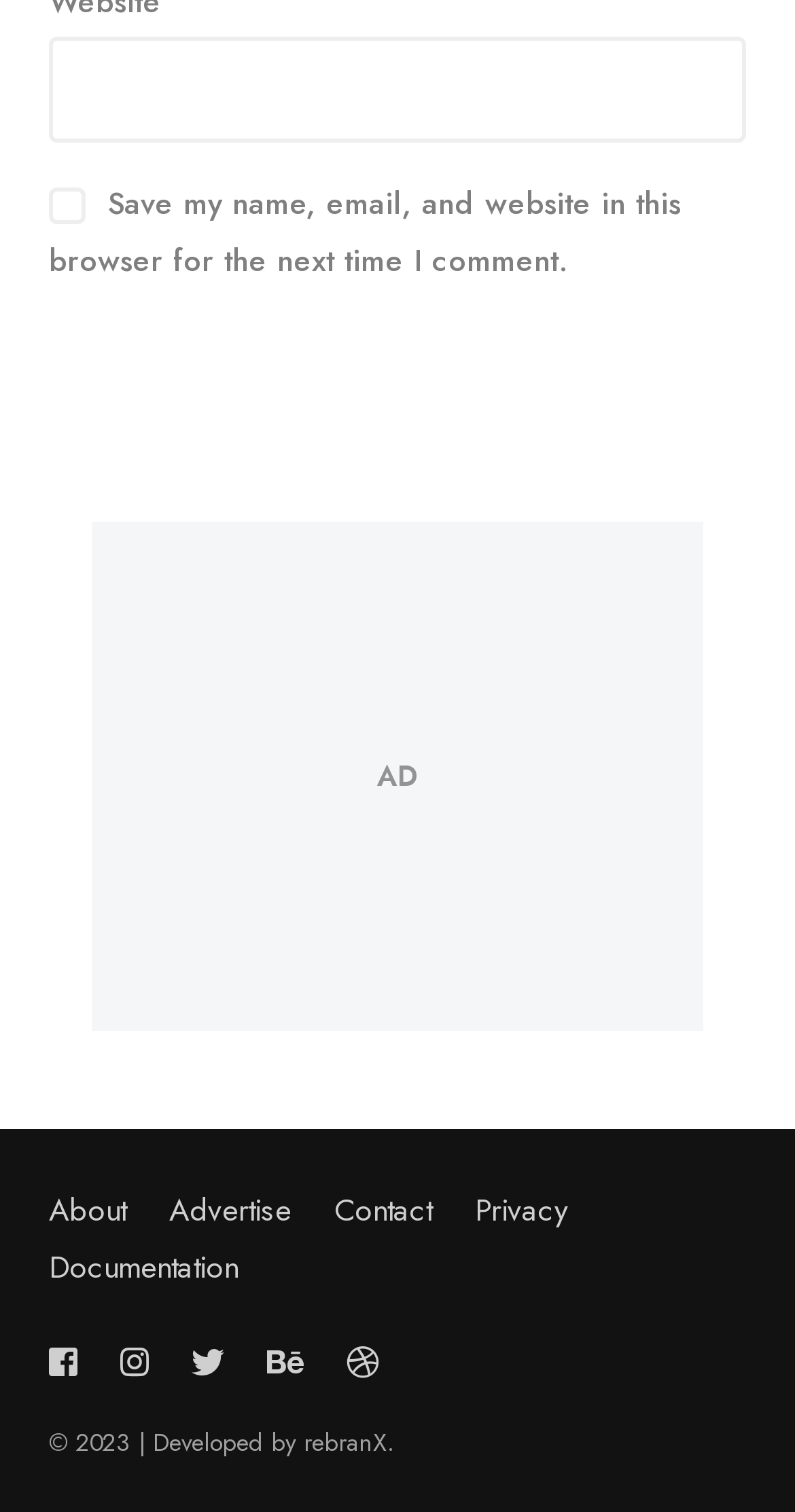Locate the bounding box coordinates of the element that needs to be clicked to carry out the instruction: "Enter website". The coordinates should be given as four float numbers ranging from 0 to 1, i.e., [left, top, right, bottom].

[0.062, 0.025, 0.938, 0.095]